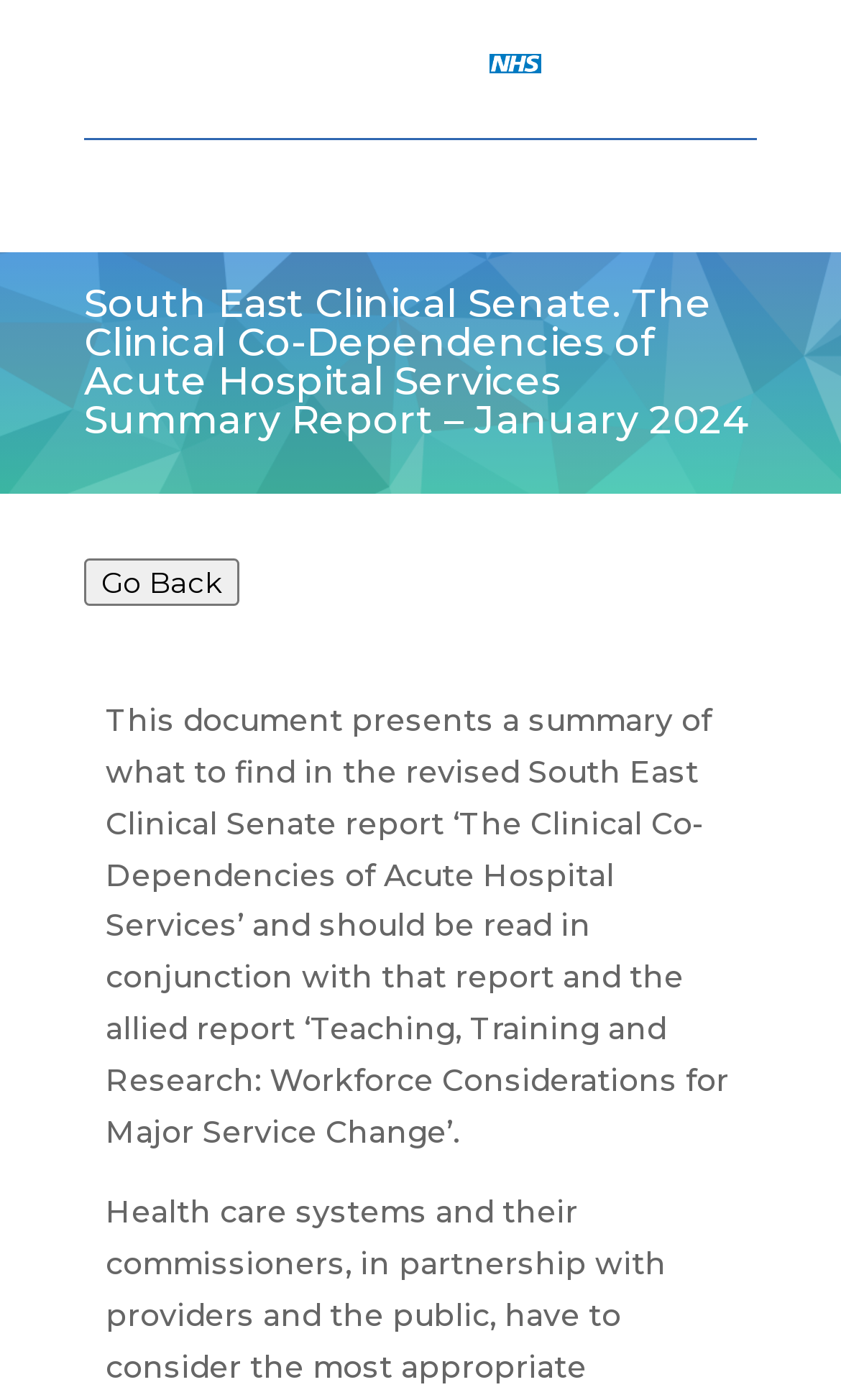Refer to the element description Go Back and identify the corresponding bounding box in the screenshot. Format the coordinates as (top-left x, top-left y, bottom-right x, bottom-right y) with values in the range of 0 to 1.

[0.1, 0.399, 0.285, 0.433]